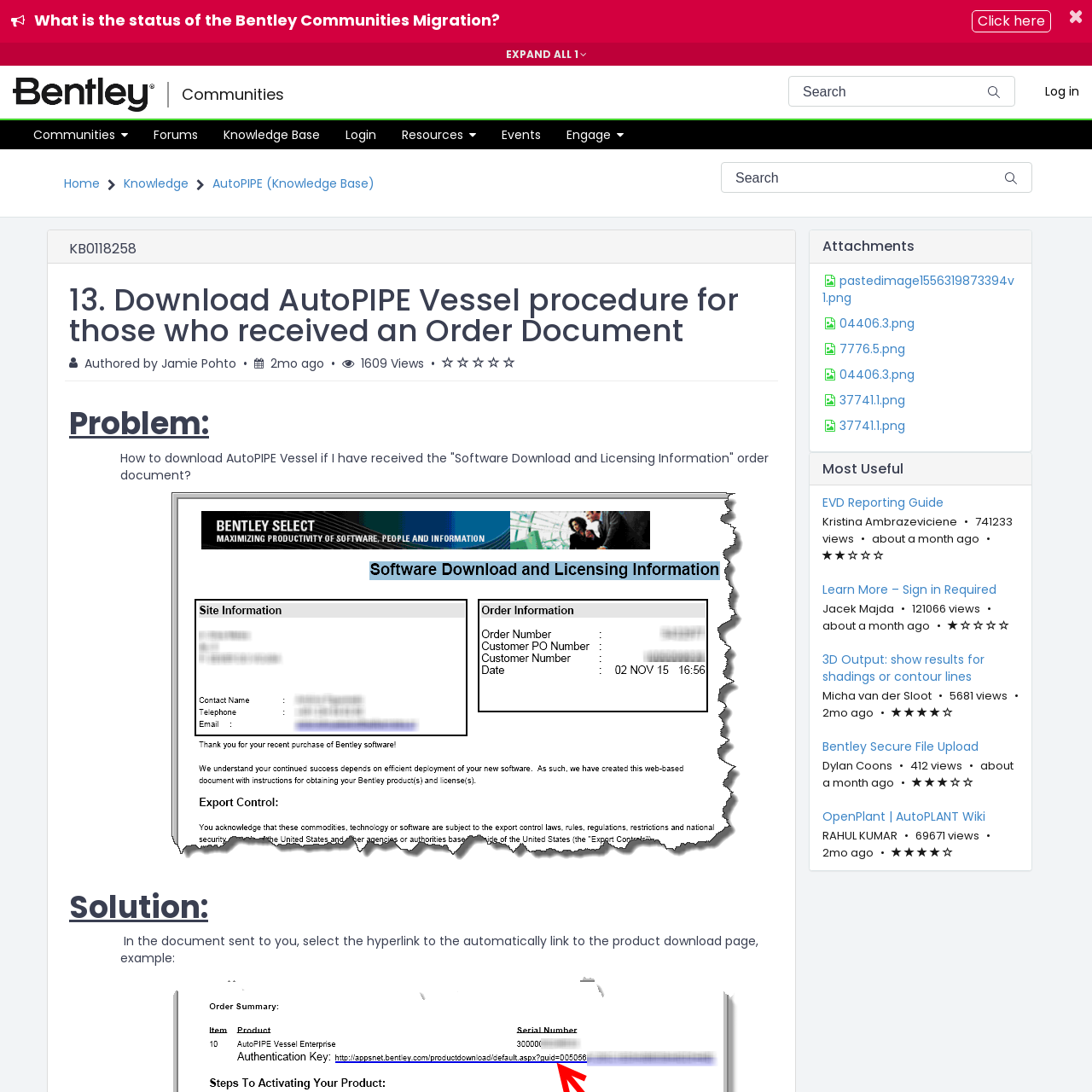Show the bounding box coordinates of the element that should be clicked to complete the task: "Click on the 'What is the status of the Bentley Communities Migration?' button".

[0.0, 0.0, 0.874, 0.039]